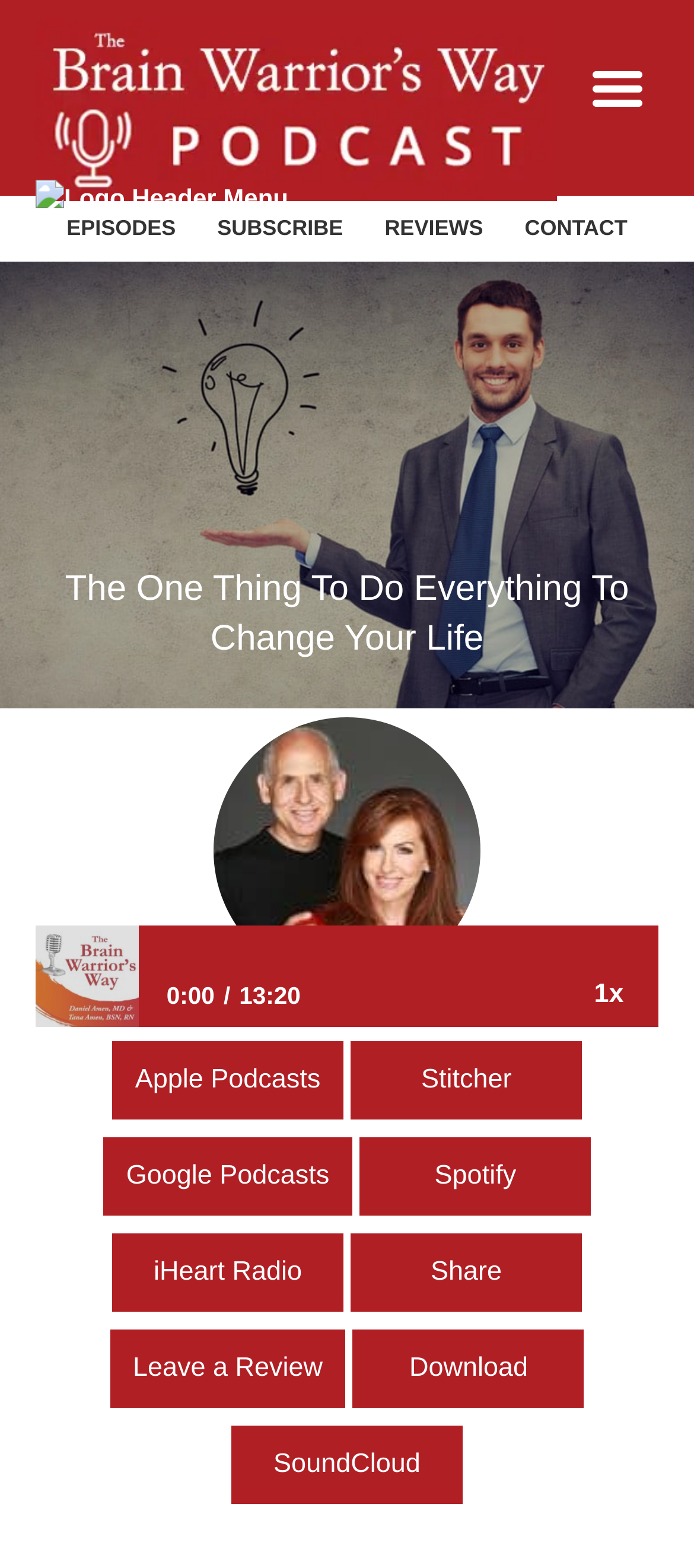Answer the question below in one word or phrase:
What is the image description of the podcast hosts?

Dr Daniel Amen and Tana Amen BSN RN